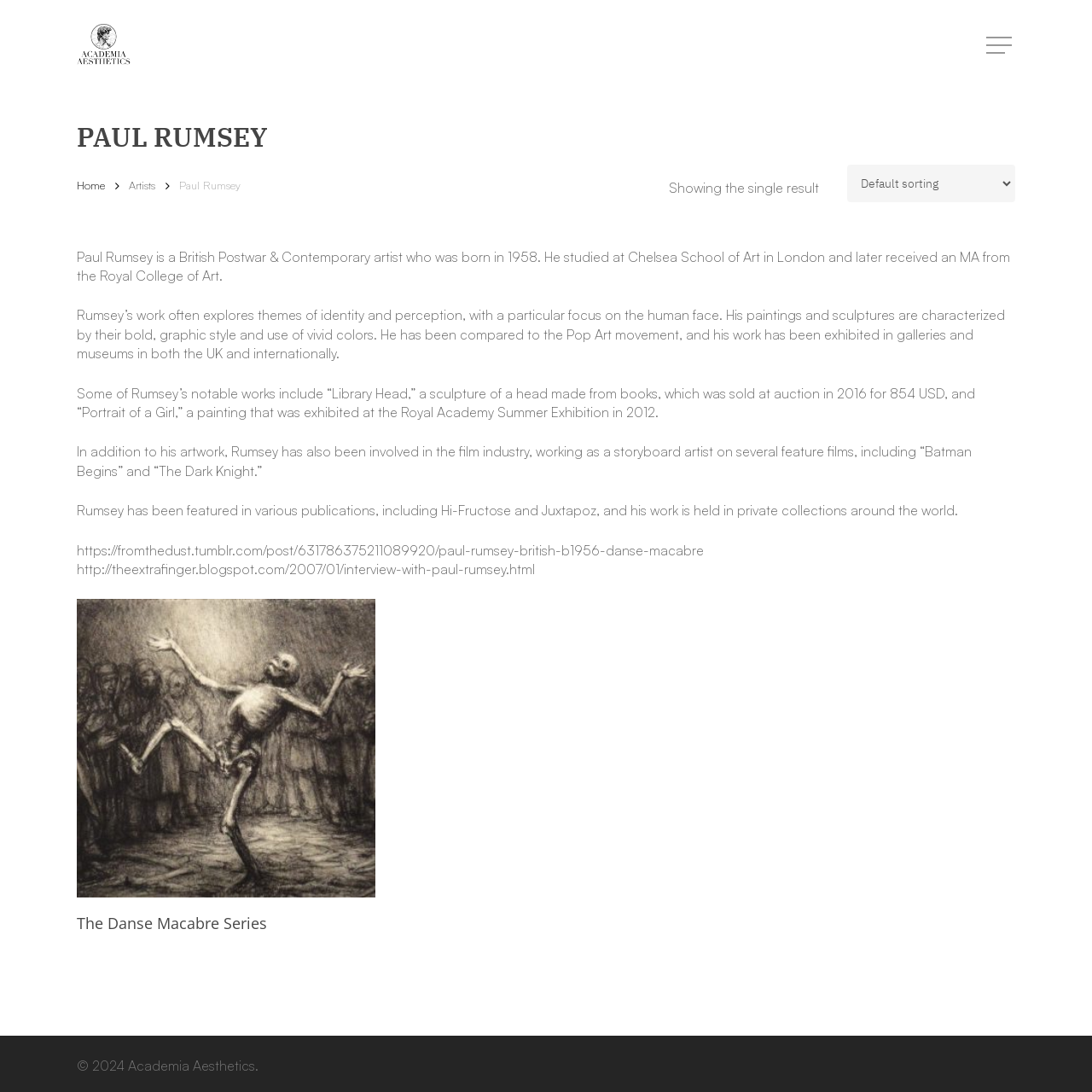Determine the bounding box for the UI element that matches this description: "parent_node: WHAT WE DO".

None